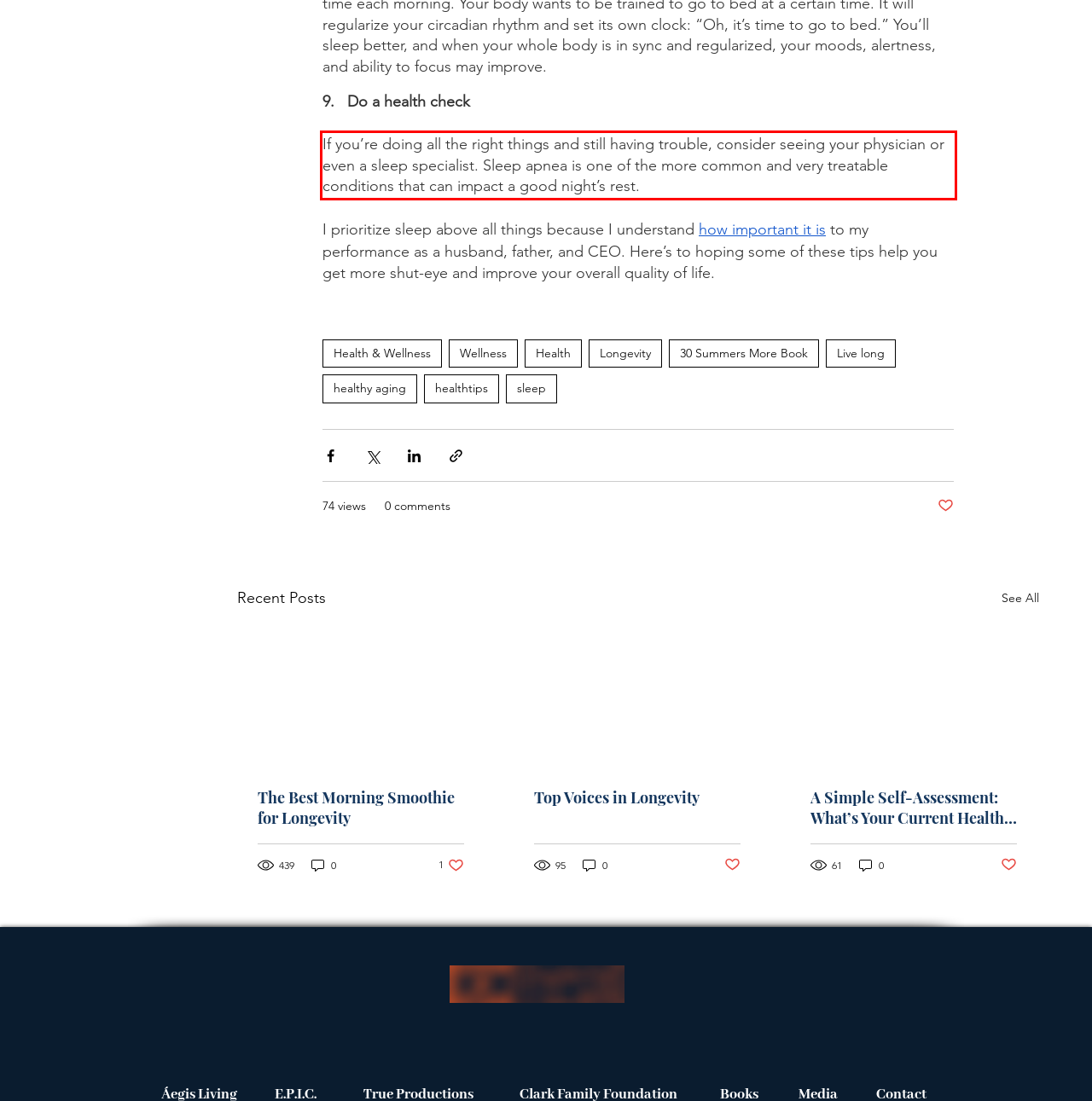Look at the screenshot of the webpage, locate the red rectangle bounding box, and generate the text content that it contains.

If you’re doing all the right things and still having trouble, consider seeing your physician or even a sleep specialist. Sleep apnea is one of the more common and very treatable conditions that can impact a good night’s rest.